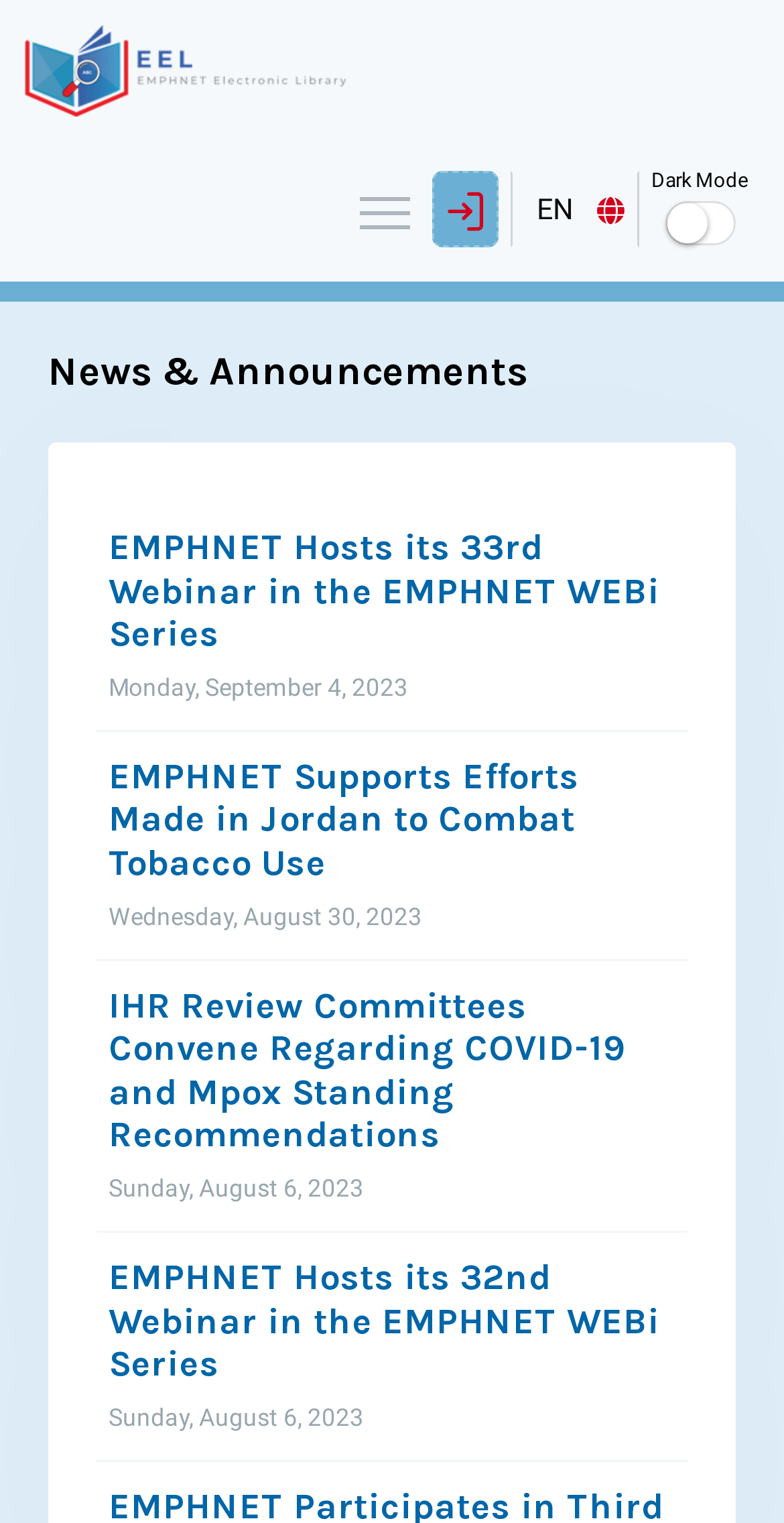Identify the bounding box coordinates for the region to click in order to carry out this instruction: "Click the logo". Provide the coordinates using four float numbers between 0 and 1, formatted as [left, top, right, bottom].

[0.031, 0.0, 0.441, 0.092]